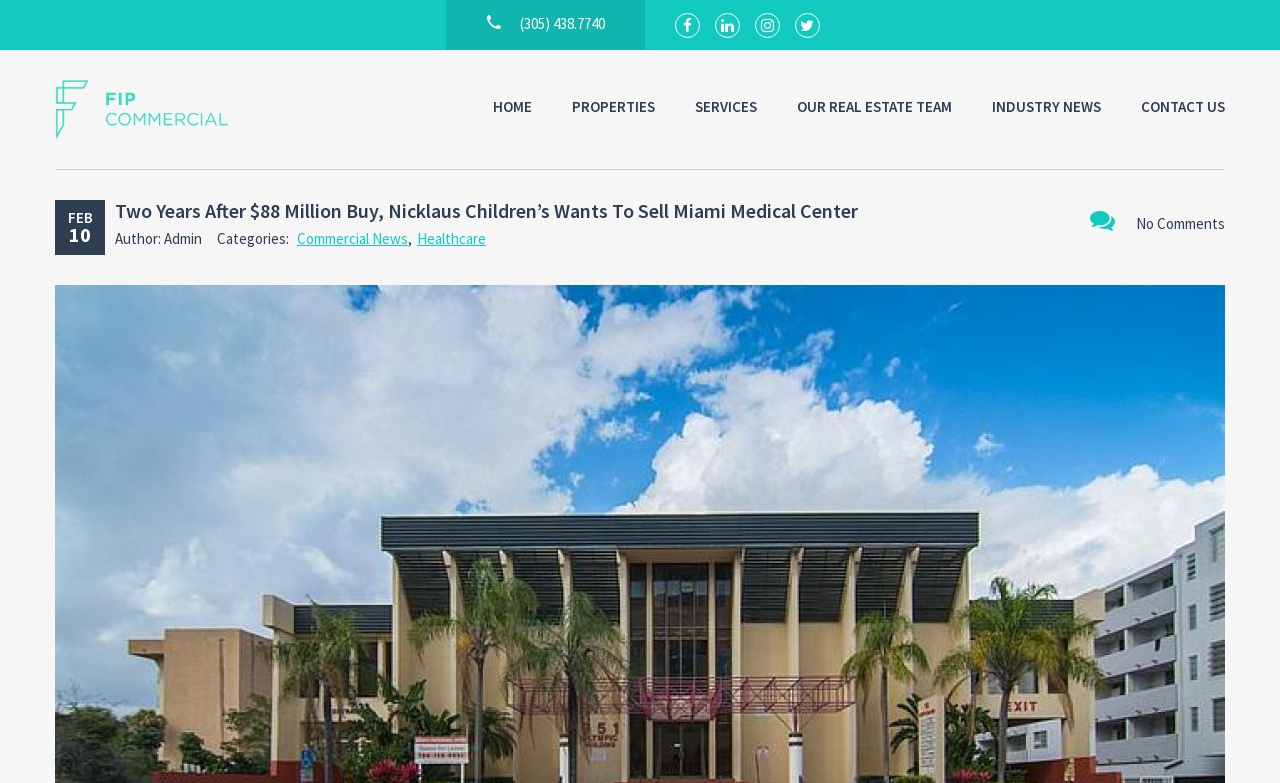Determine the coordinates of the bounding box for the clickable area needed to execute this instruction: "Call the phone number".

[0.348, 0.0, 0.504, 0.04]